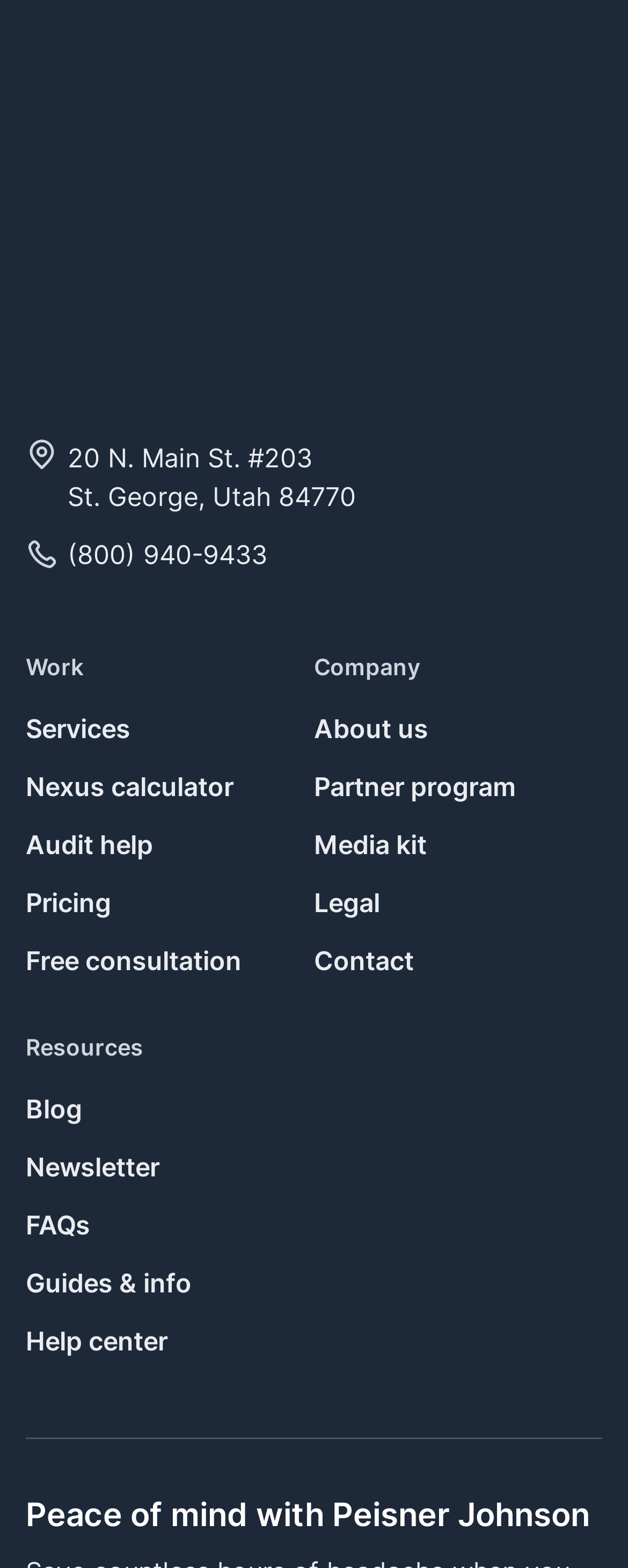Using the information shown in the image, answer the question with as much detail as possible: What is the company's address?

I found the company's address by looking at the link element with the text '20 N. Main St. #203 St. George, Utah 84770' which is located at the top of the webpage, below the logo.